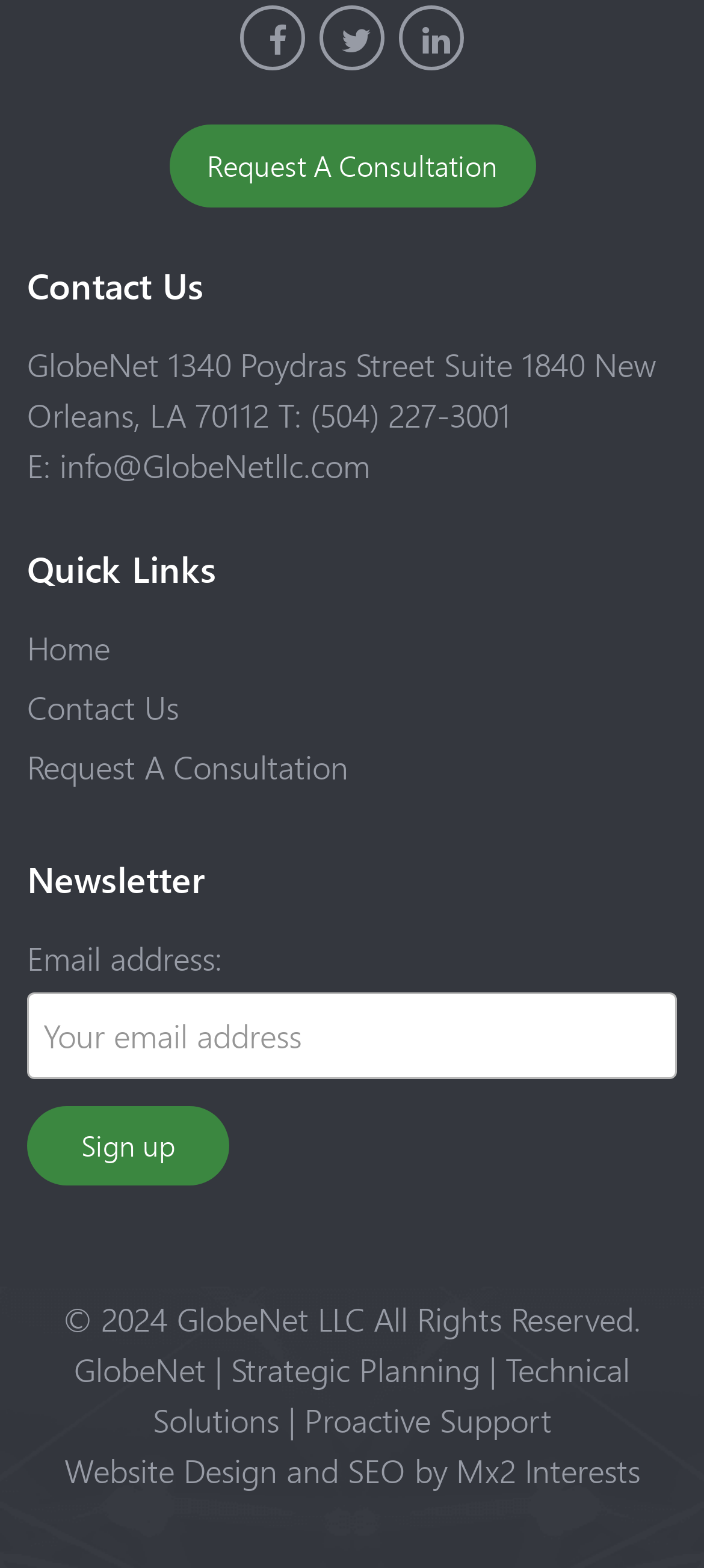What is the company that designed the website?
Please give a detailed and elaborate answer to the question based on the image.

I found the company name by looking at the footer section, where it is mentioned as 'Website Design and SEO by Mx2 Interests'.